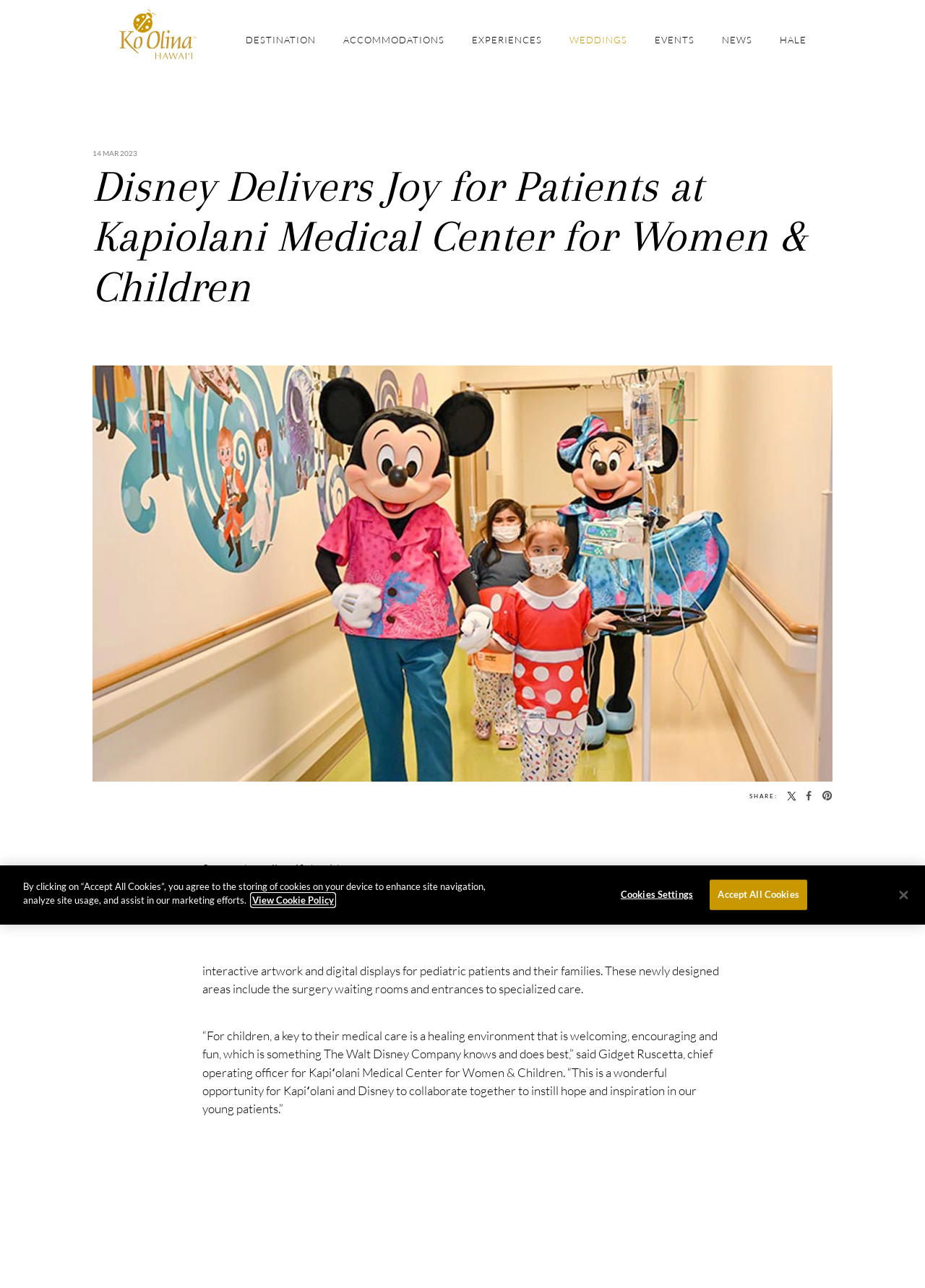Determine the bounding box coordinates of the region to click in order to accomplish the following instruction: "Click on the 'THE OFFICIAL SITE' link". Provide the coordinates as four float numbers between 0 and 1, specifically [left, top, right, bottom].

[0.129, 0.007, 0.212, 0.047]